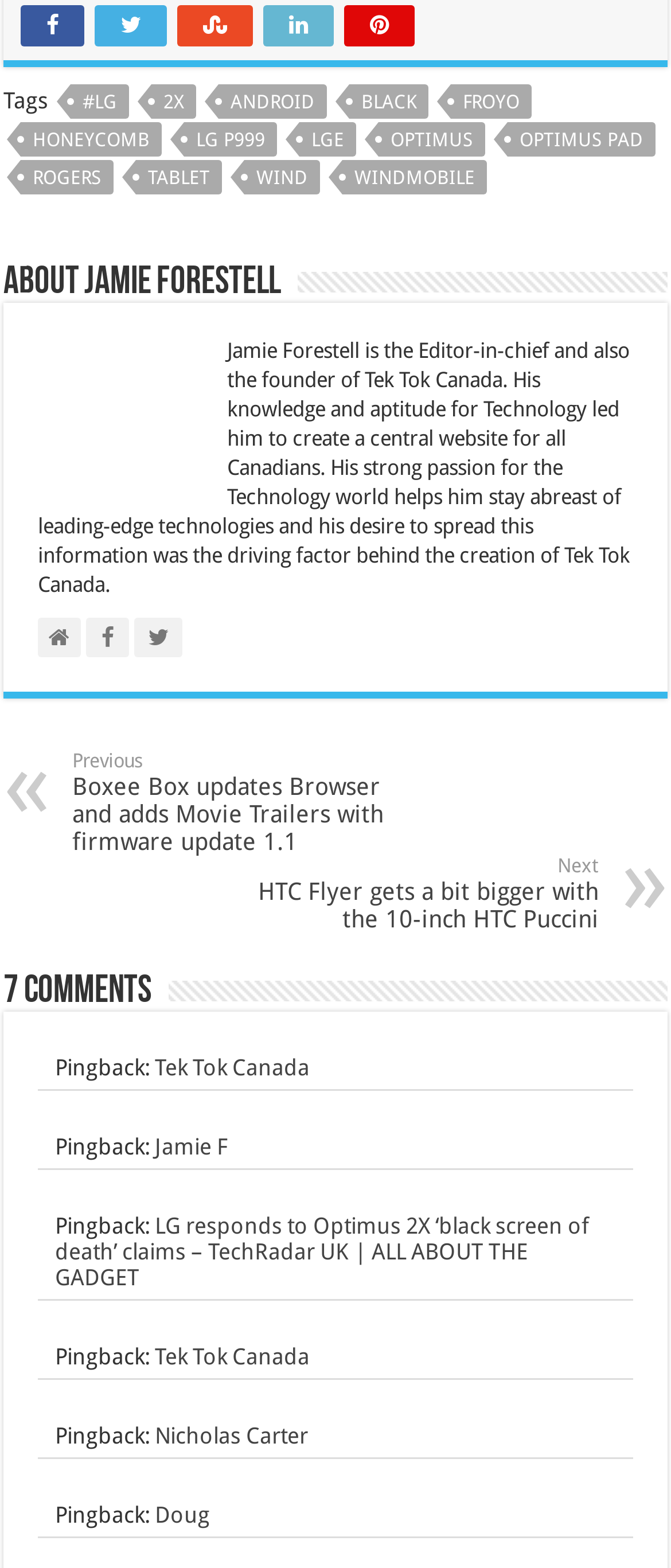Using the provided element description: "Nicholas Carter", determine the bounding box coordinates of the corresponding UI element in the screenshot.

[0.231, 0.907, 0.459, 0.923]